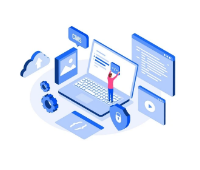Craft a thorough explanation of what is depicted in the image.

The image illustrates a modern digital workspace centered around a laptop displaying various elements relevant to eCommerce and web development. A small figure, representing a user or developer, engages with the screen, possibly indicating the customization or development of a website. Surrounding the laptop are various icons symbolizing different functionalities: a cloud for cloud storage, multimedia elements like images and videos, and settings gears for functionality enhancement. This visual encapsulates themes of customization, digital engagement, and the integration of various tools necessary for creating and maintaining an effective online business presence. It reflects the comprehensive service portfolio related to web development and custom solutions that cater to unique business needs, highlighting the evolution and user-centric approach of modern websites.